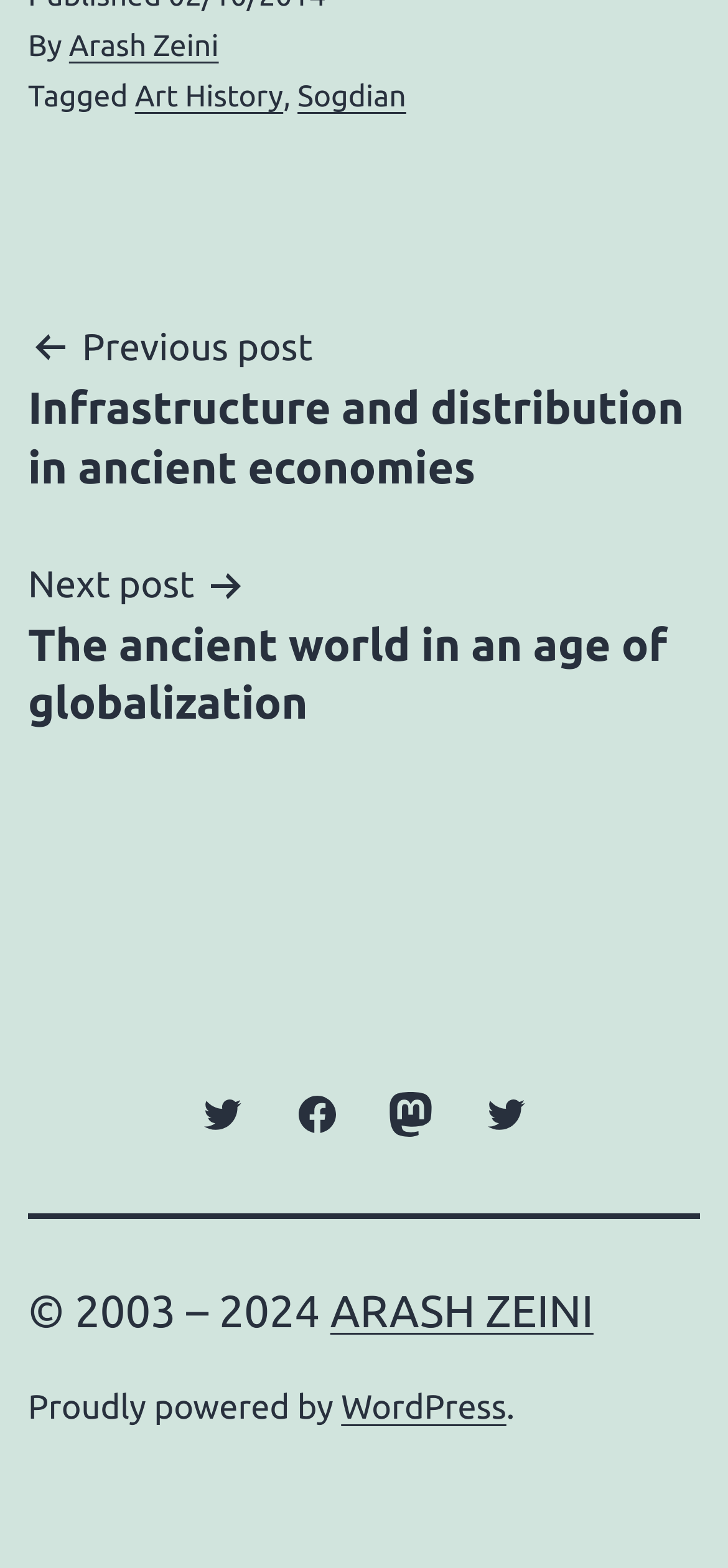Consider the image and give a detailed and elaborate answer to the question: 
What are the tags of the current post?

The tags of the current post can be found in the top section of the webpage, where it says 'Tagged Art History, Sogdian'. This indicates that the current post is categorized under the tags Art History and Sogdian.